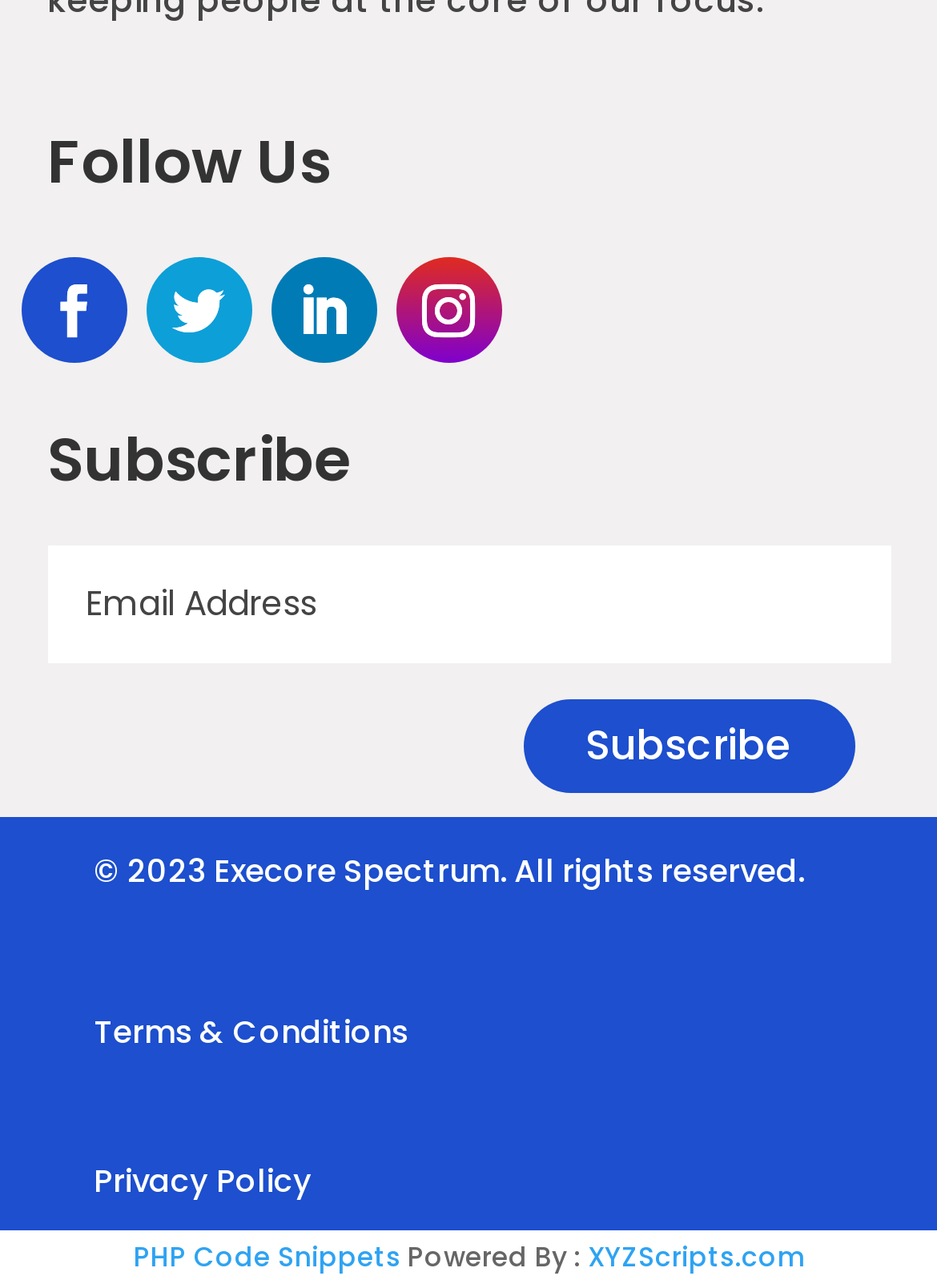Identify the bounding box coordinates of the clickable region to carry out the given instruction: "View Terms & Conditions".

[0.1, 0.787, 0.9, 0.835]